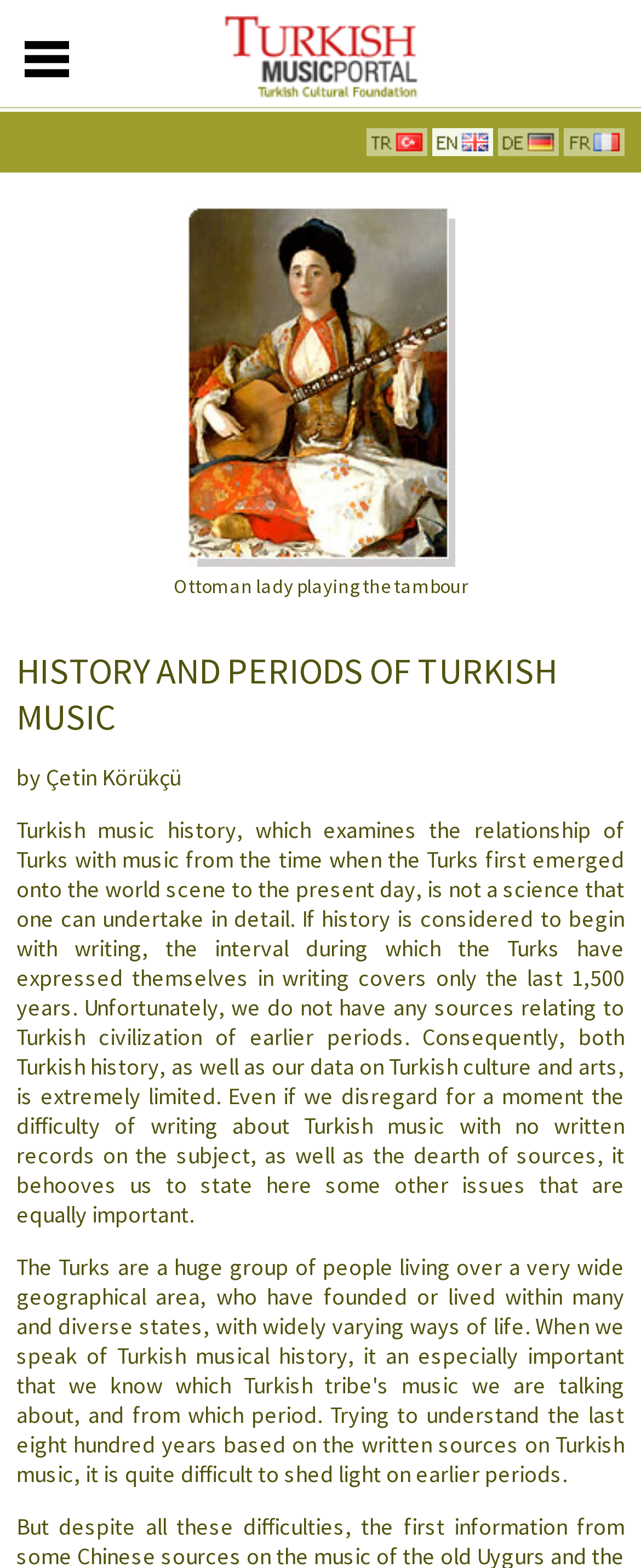Please give a succinct answer using a single word or phrase:
What is the instrument the Ottoman lady is playing?

tambour